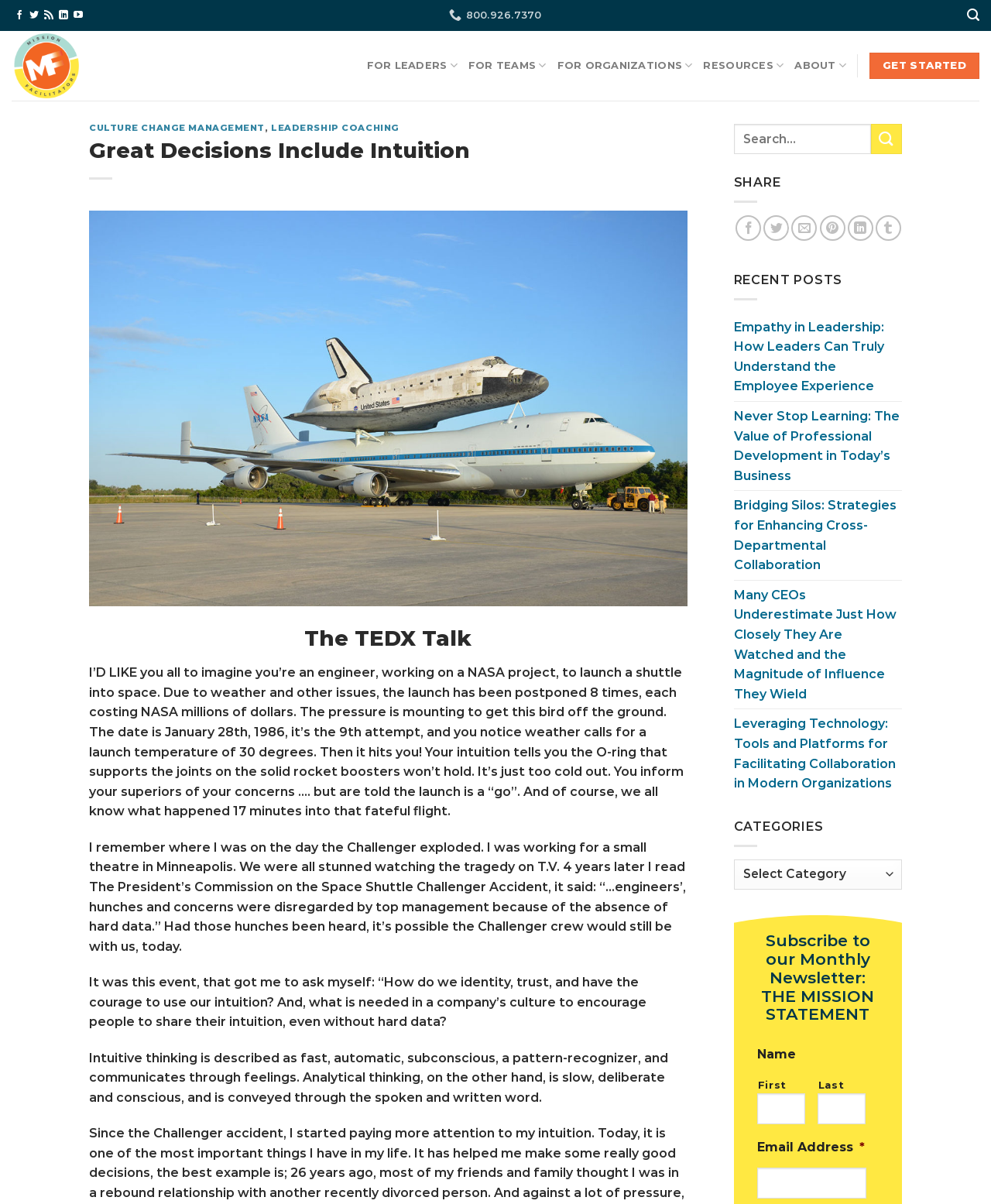Specify the bounding box coordinates of the element's region that should be clicked to achieve the following instruction: "Search". The bounding box coordinates consist of four float numbers between 0 and 1, in the format [left, top, right, bottom].

[0.976, 0.003, 0.988, 0.022]